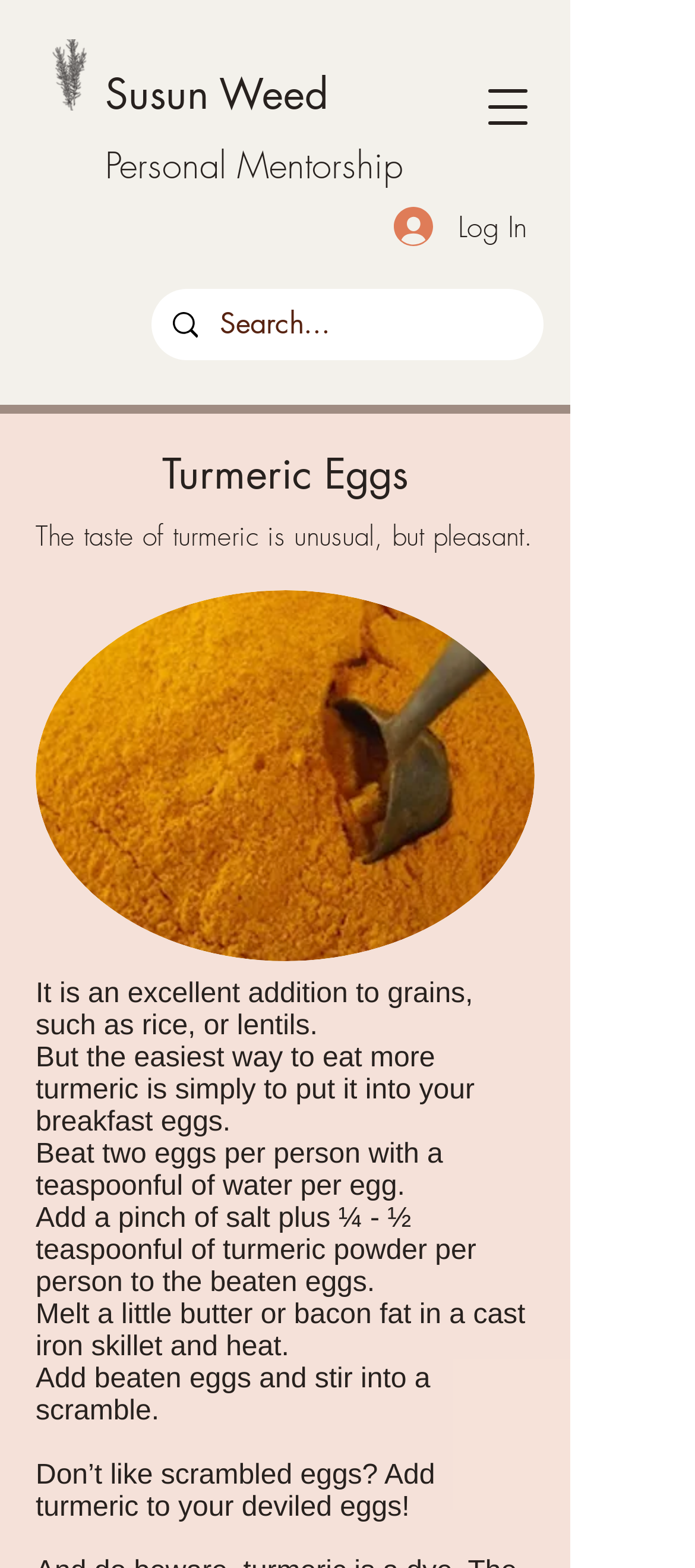Please analyze the image and provide a thorough answer to the question:
What is used to heat the eggs in the skillet?

The webpage instructs to 'Melt a little butter or bacon fat in a cast iron skillet and heat.' This indicates that butter or bacon fat is used to heat the eggs in the skillet.